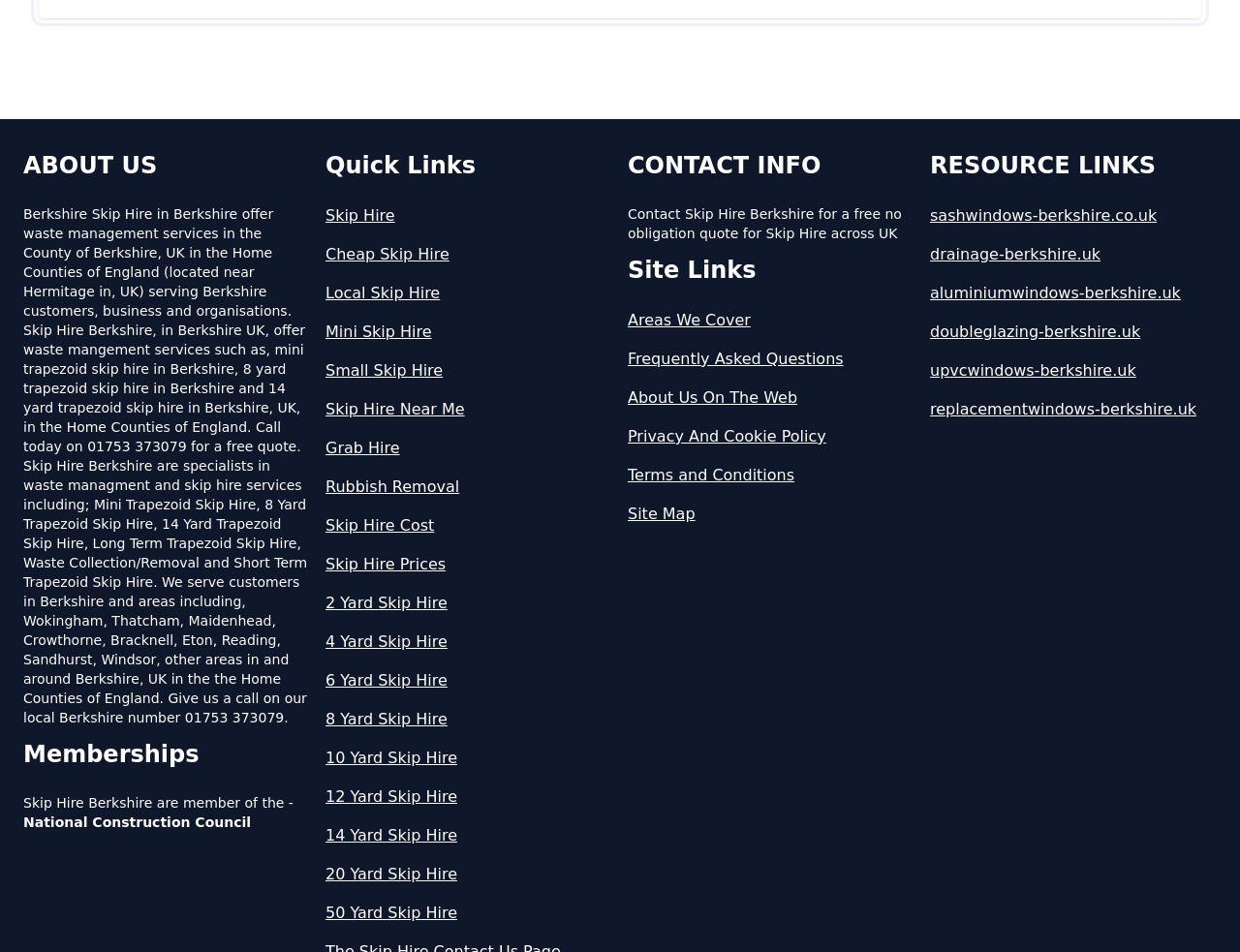Determine the bounding box coordinates of the clickable region to follow the instruction: "Read about 'ABOUT US'".

[0.019, 0.158, 0.25, 0.19]